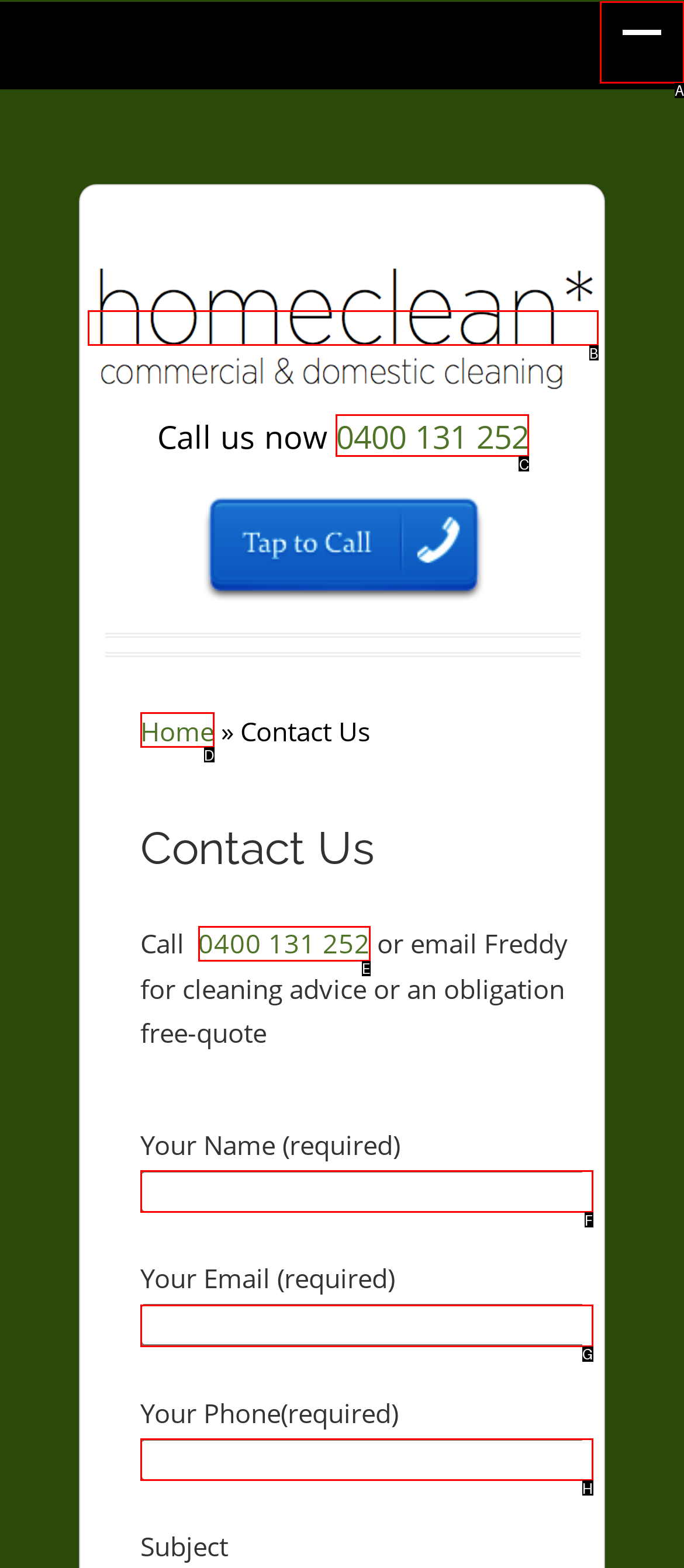Choose the letter of the option that needs to be clicked to perform the task: Click the Contact Us link. Answer with the letter.

A